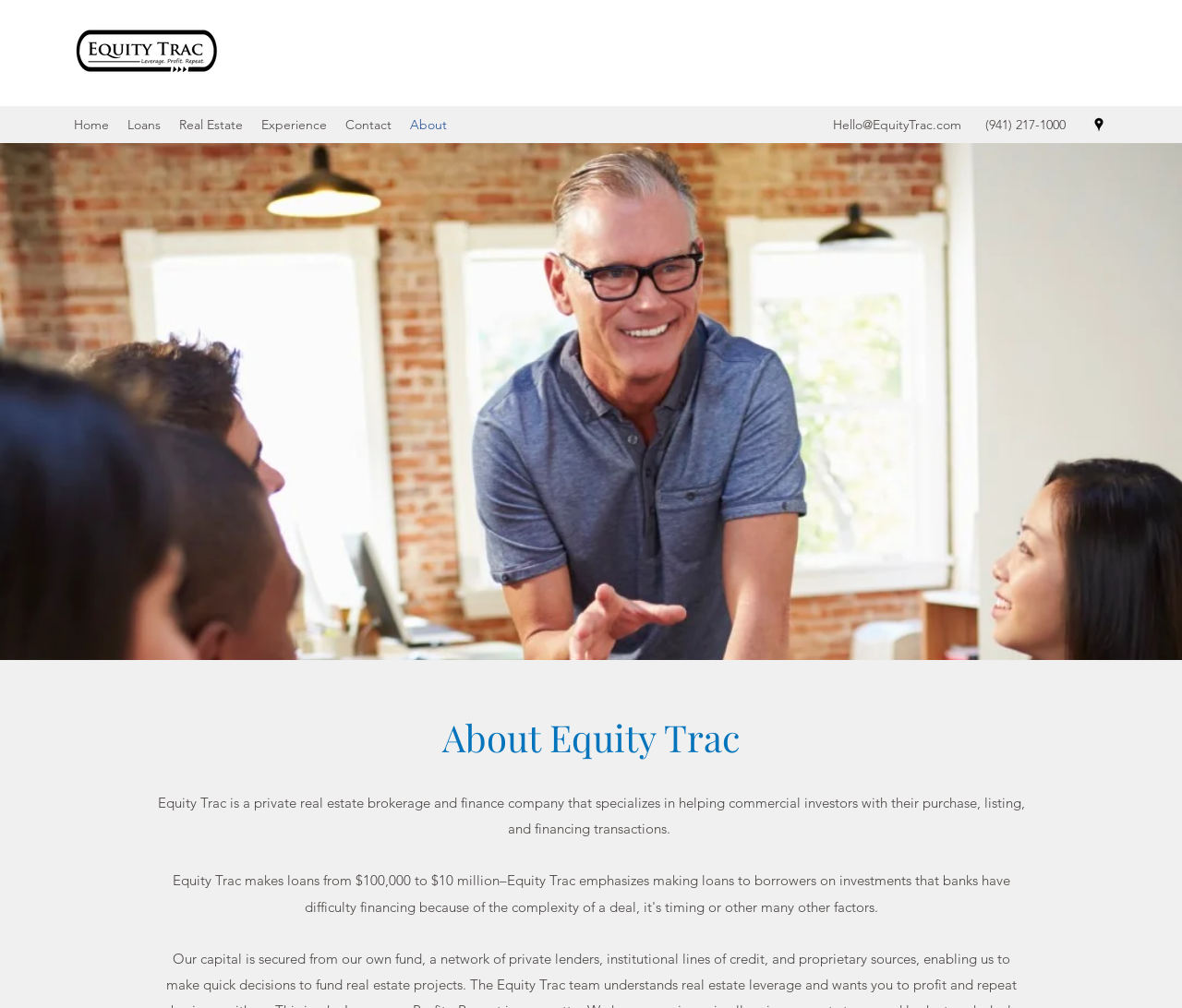Identify the bounding box coordinates of the part that should be clicked to carry out this instruction: "Learn more about Equity Trac".

[0.133, 0.707, 0.867, 0.756]